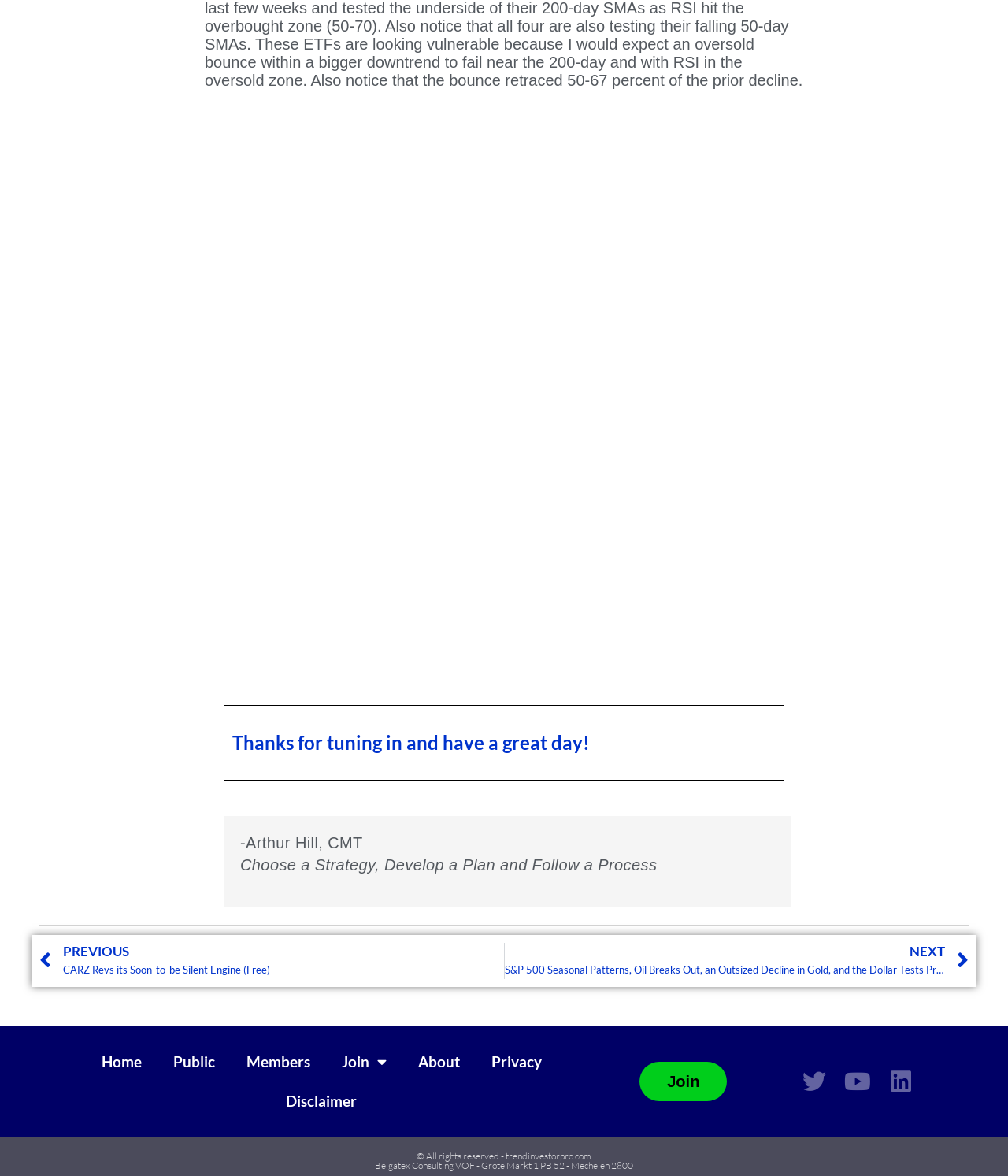Determine the bounding box coordinates of the clickable region to carry out the instruction: "Read about RJI Fellowships".

None